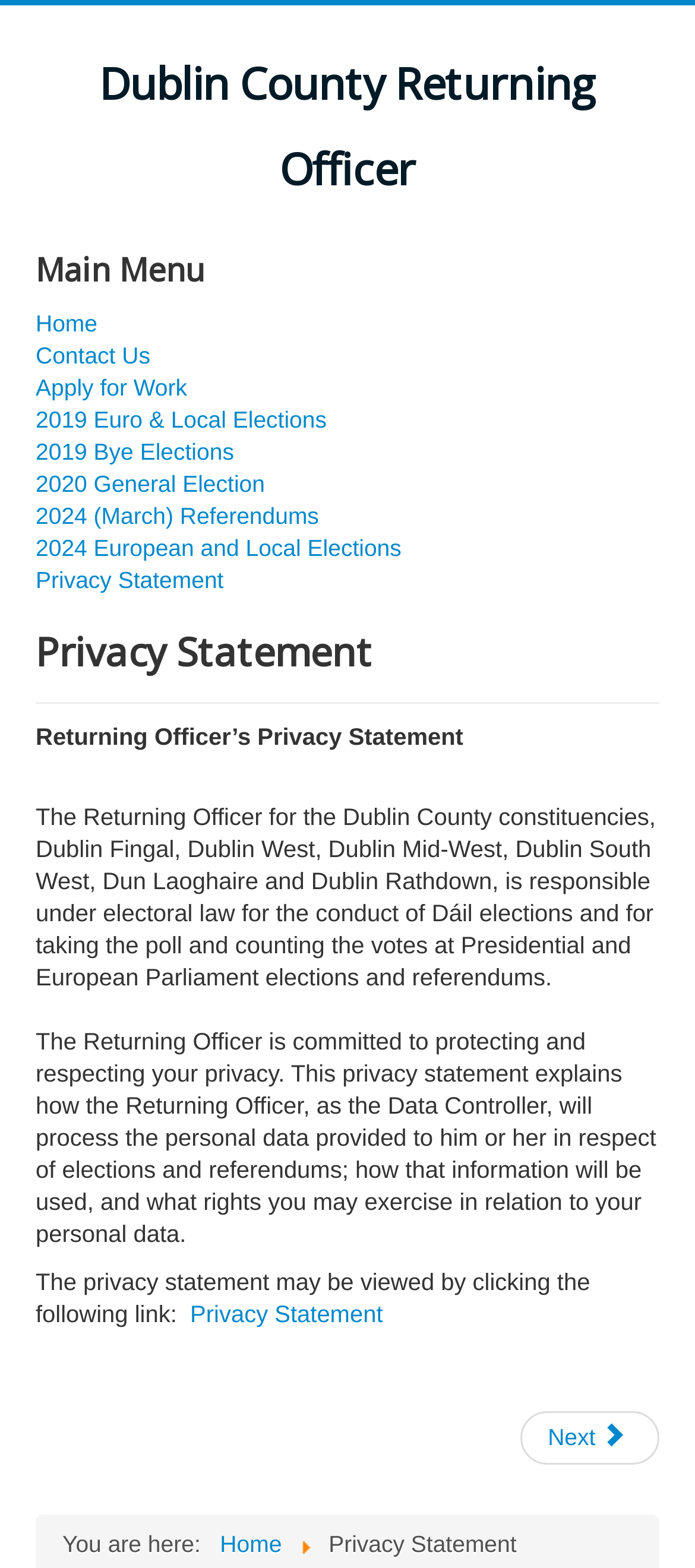Identify the bounding box coordinates for the region of the element that should be clicked to carry out the instruction: "visit Contact Us page". The bounding box coordinates should be four float numbers between 0 and 1, i.e., [left, top, right, bottom].

[0.051, 0.217, 0.949, 0.238]